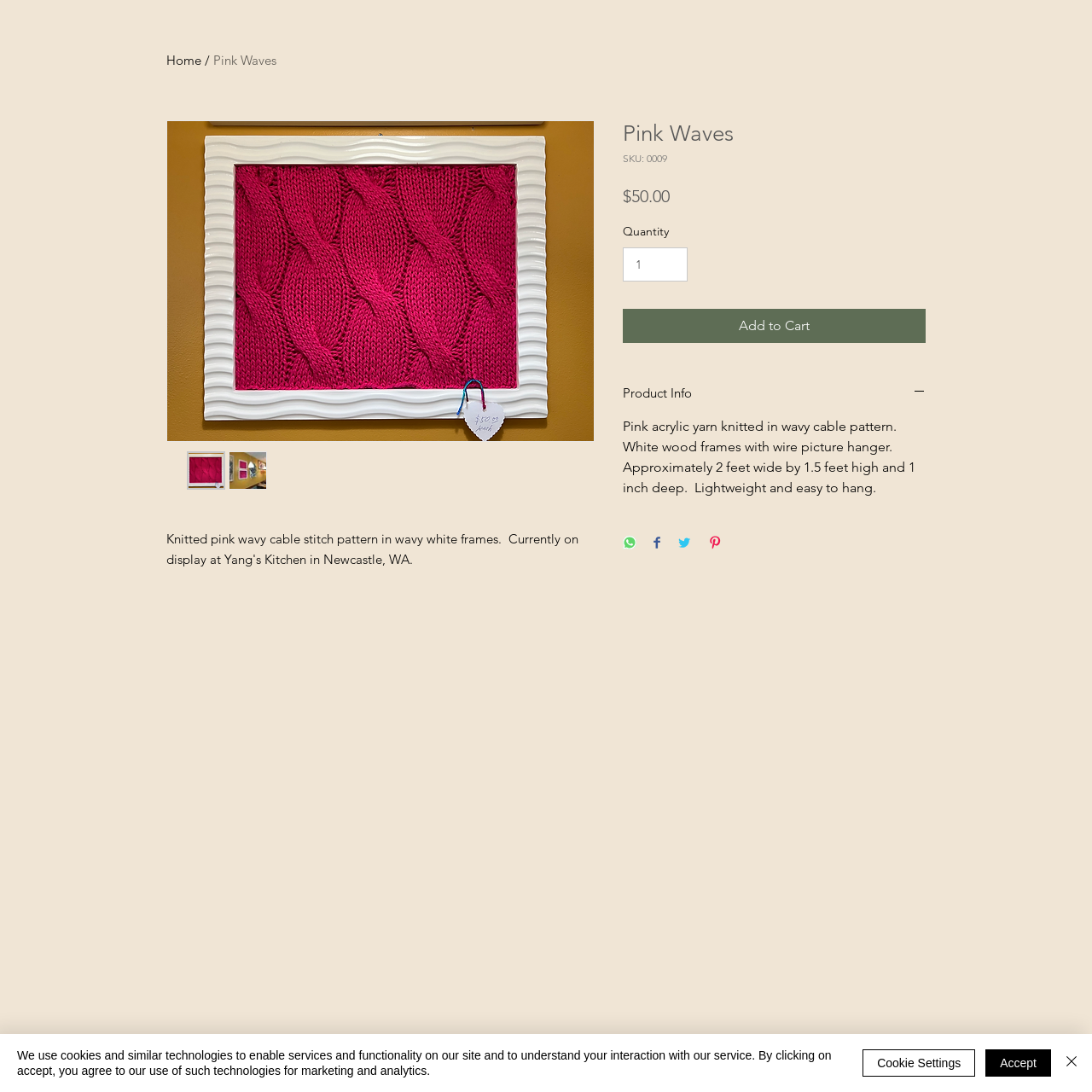Please specify the bounding box coordinates of the element that should be clicked to execute the given instruction: 'View the product image'. Ensure the coordinates are four float numbers between 0 and 1, expressed as [left, top, right, bottom].

[0.153, 0.111, 0.544, 0.404]